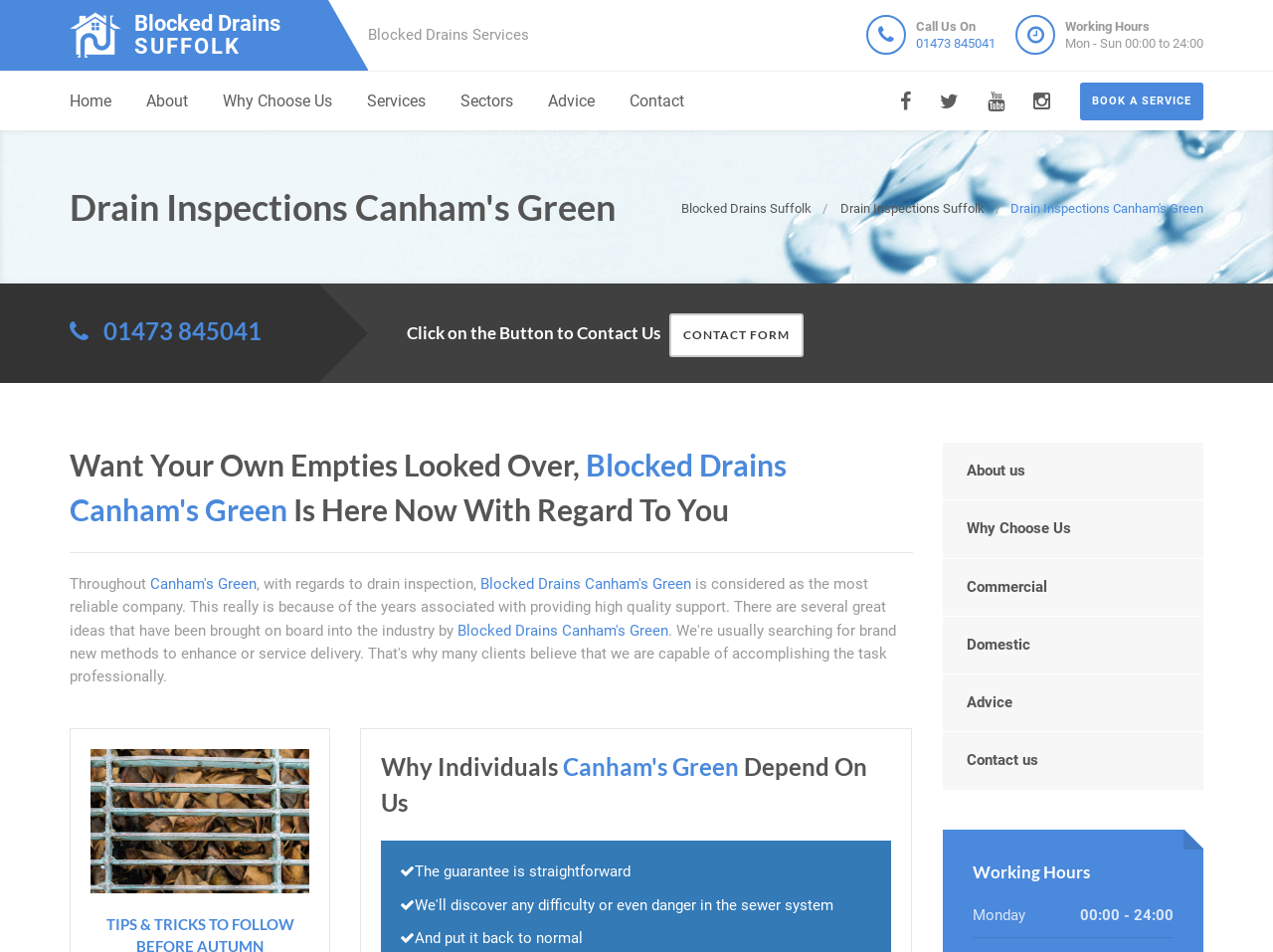Pinpoint the bounding box coordinates of the element you need to click to execute the following instruction: "Contact us". The bounding box should be represented by four float numbers between 0 and 1, in the format [left, top, right, bottom].

[0.495, 0.075, 0.538, 0.138]